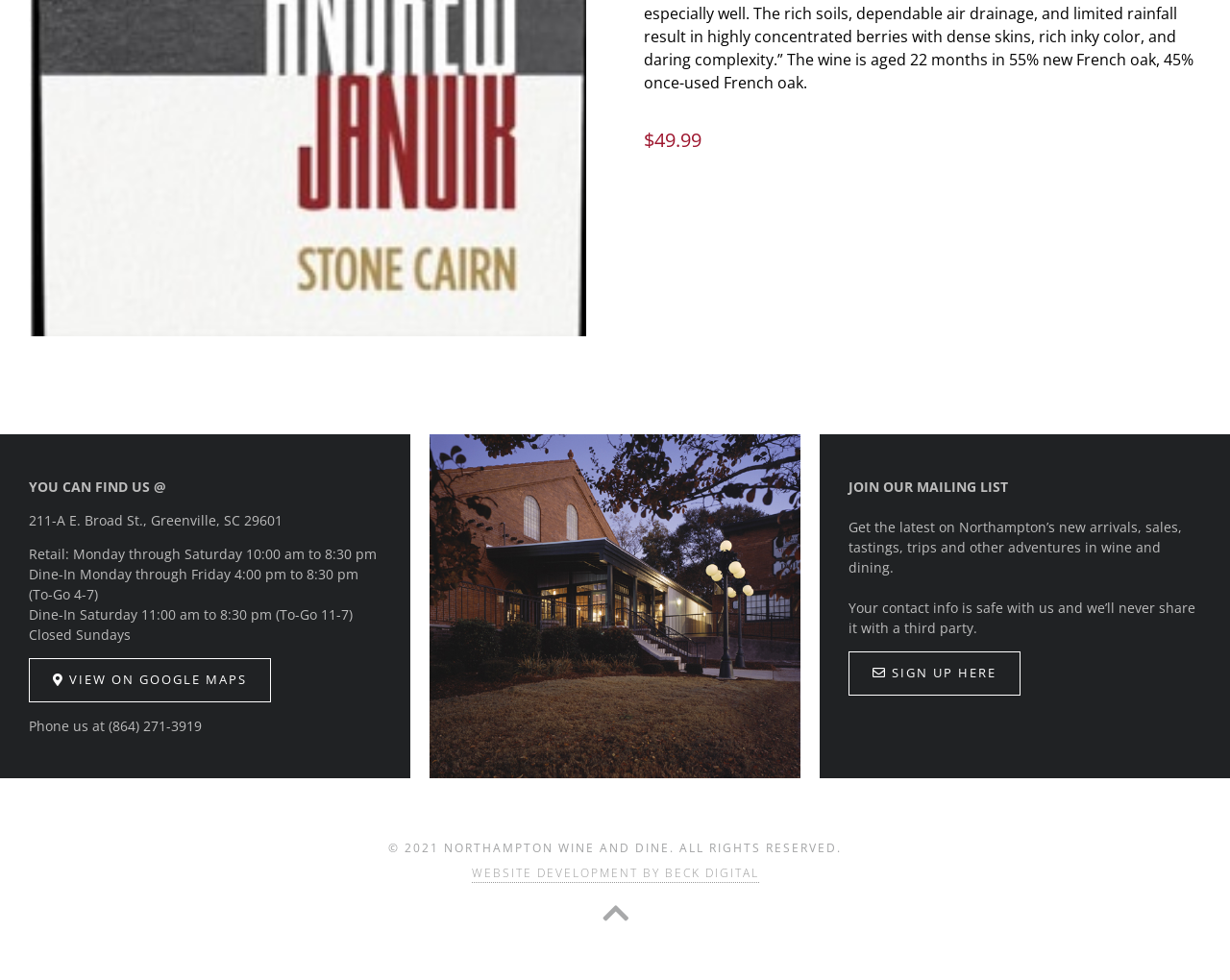Identify the bounding box of the UI element described as follows: "Sign Up Here". Provide the coordinates as four float numbers in the range of 0 to 1 [left, top, right, bottom].

[0.69, 0.665, 0.83, 0.709]